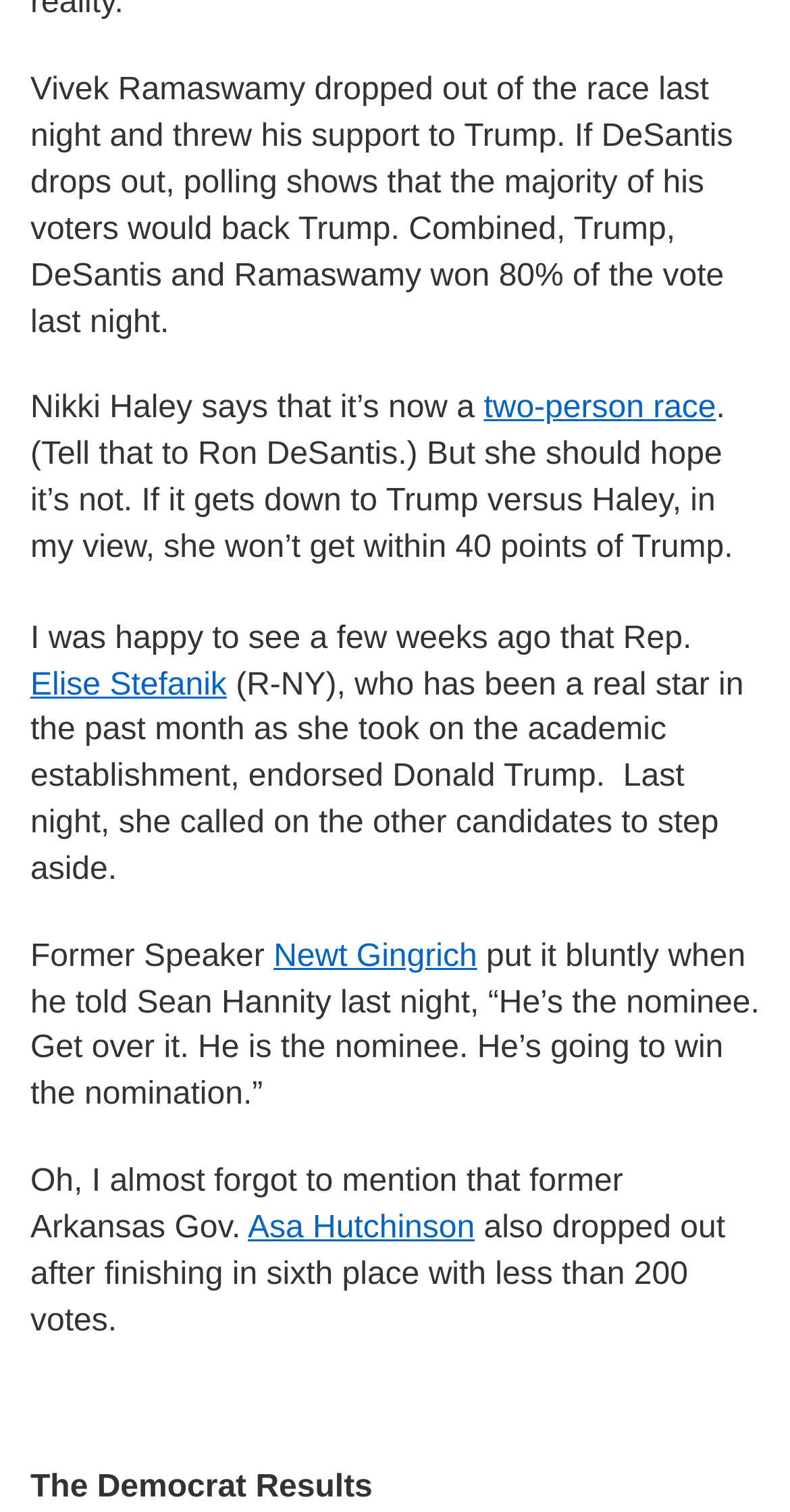What is the current status of Vivek Ramaswamy?
Based on the visual, give a brief answer using one word or a short phrase.

Dropped out